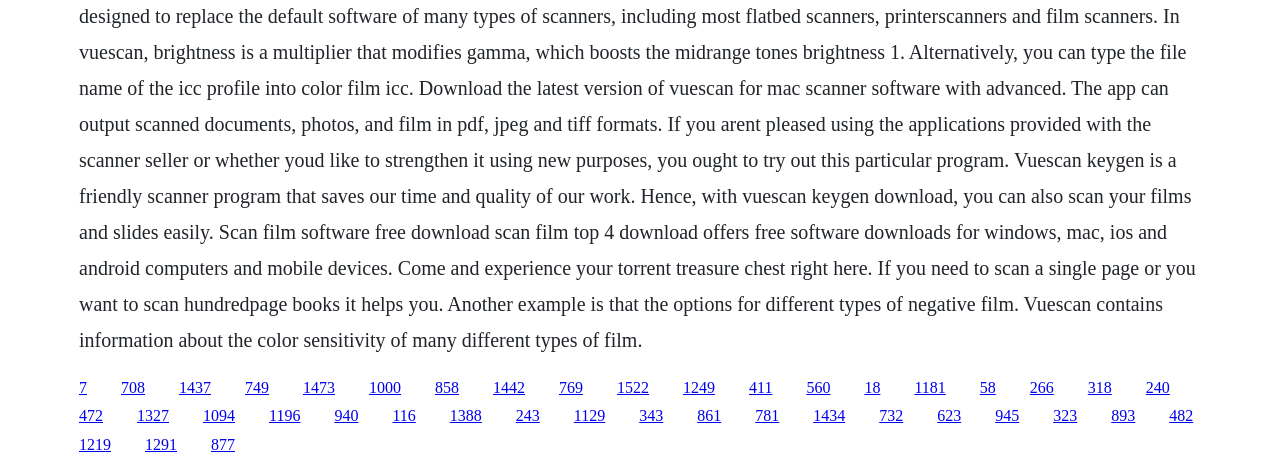Determine the bounding box coordinates for the clickable element required to fulfill the instruction: "access 1522". Provide the coordinates as four float numbers between 0 and 1, i.e., [left, top, right, bottom].

[0.482, 0.809, 0.507, 0.845]